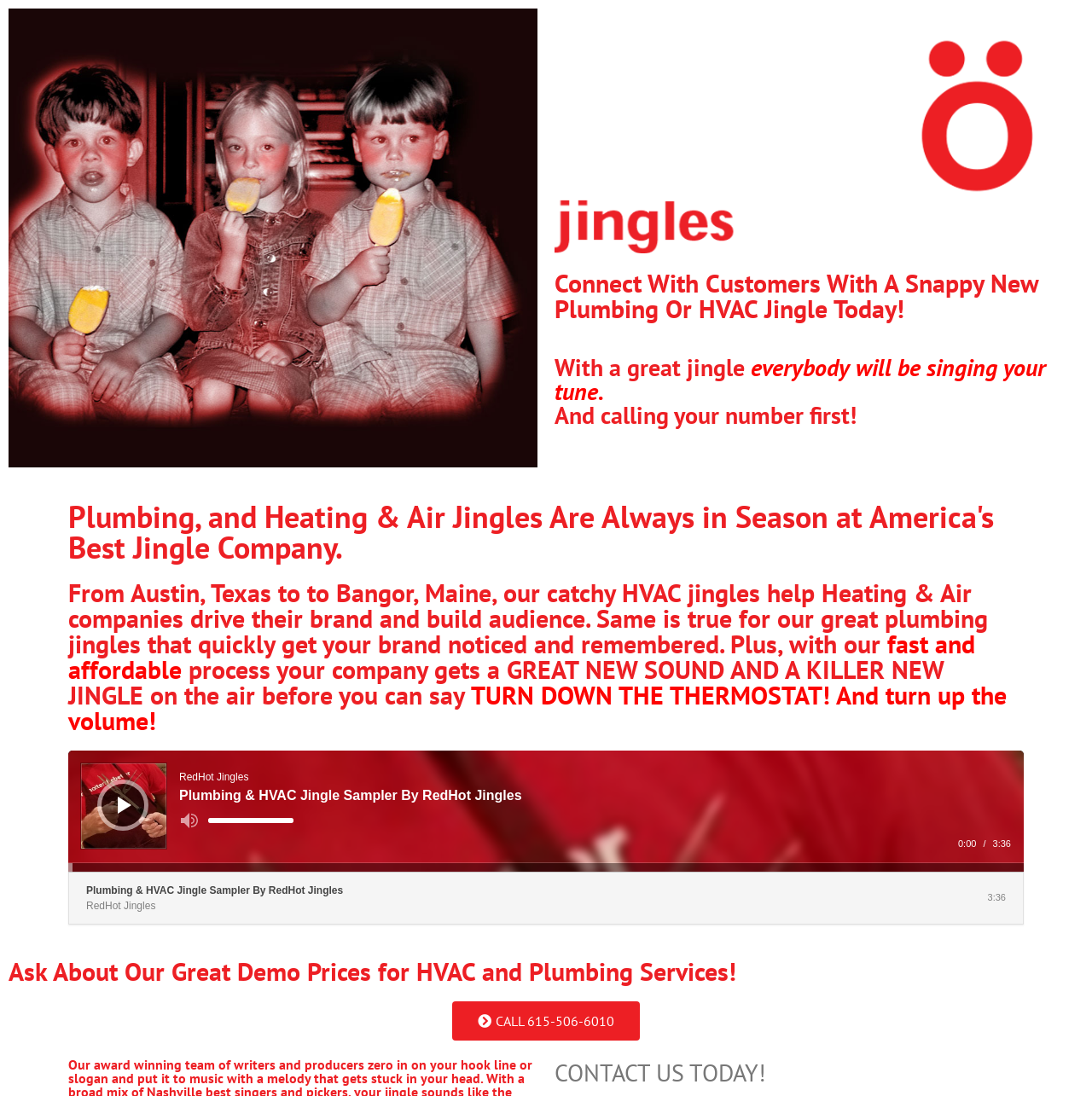What is the theme of the jingles?
Based on the image, provide a one-word or brief-phrase response.

Plumbing and HVAC